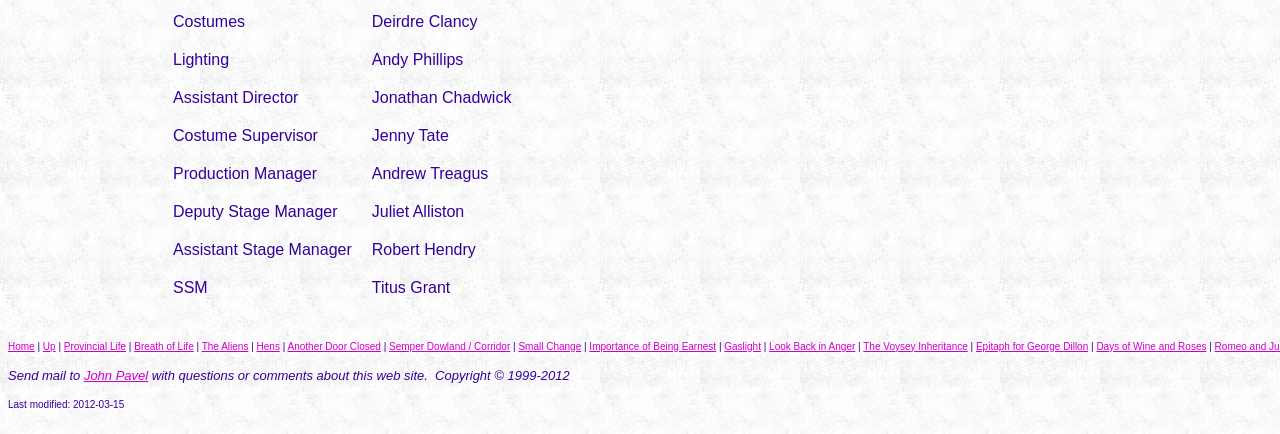Please locate the bounding box coordinates of the element that needs to be clicked to achieve the following instruction: "Click on the 'Home' link". The coordinates should be four float numbers between 0 and 1, i.e., [left, top, right, bottom].

[0.006, 0.785, 0.027, 0.81]